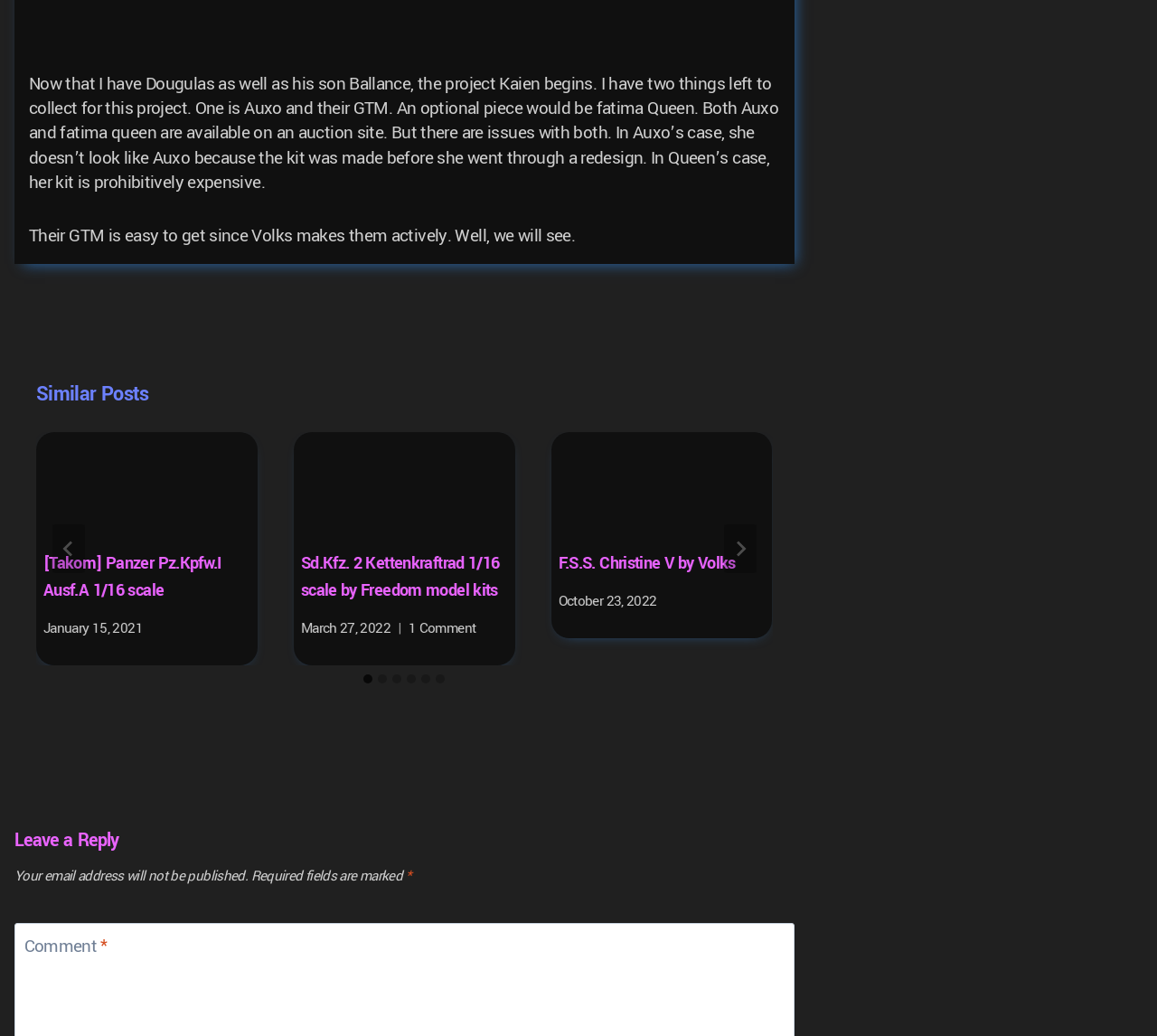Bounding box coordinates are specified in the format (top-left x, top-left y, bottom-right x, bottom-right y). All values are floating point numbers bounded between 0 and 1. Please provide the bounding box coordinate of the region this sentence describes: aria-label="Next"

[0.625, 0.506, 0.654, 0.553]